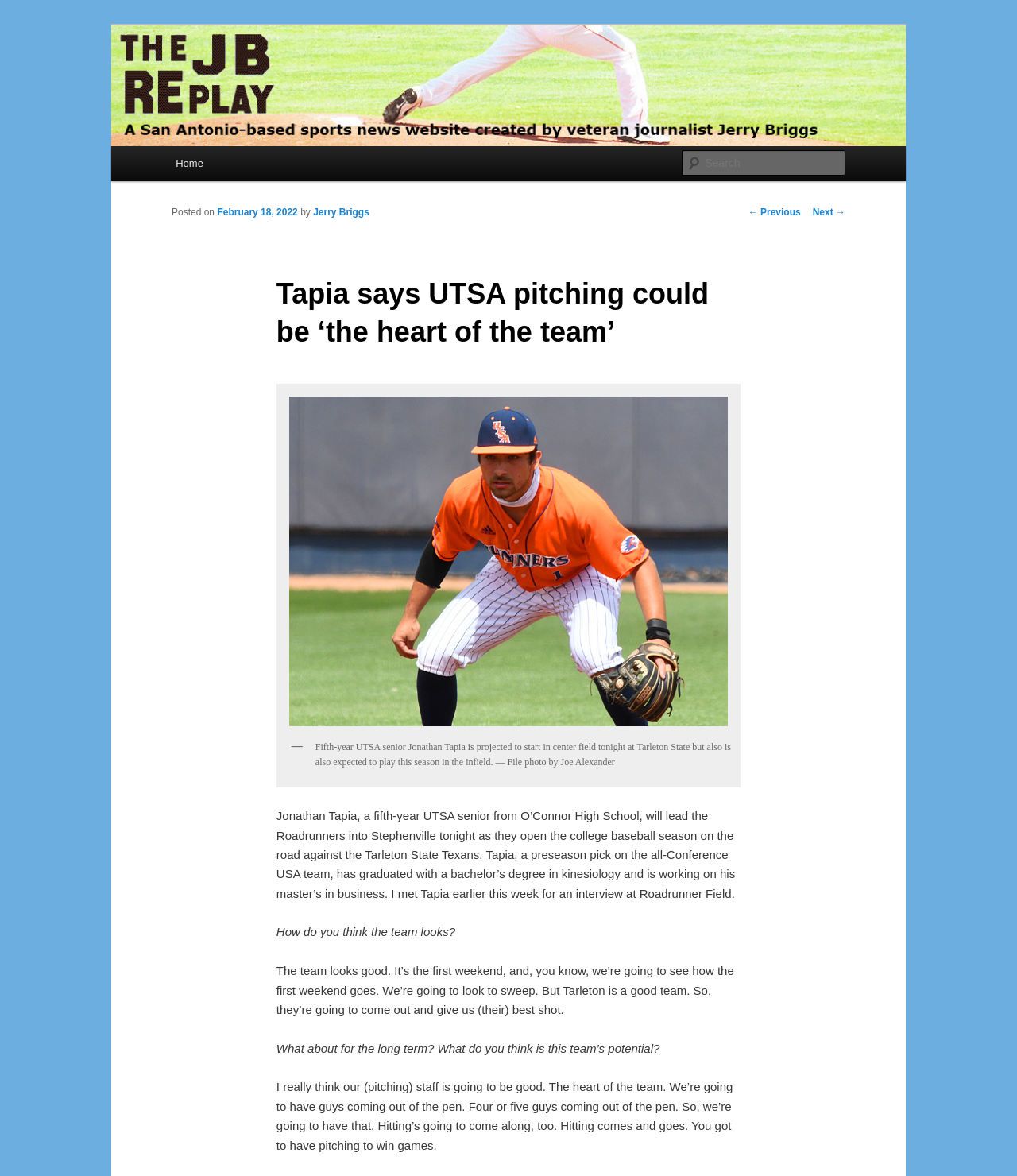What degree is Jonathan Tapia working on?
Using the information presented in the image, please offer a detailed response to the question.

I found the answer by reading the text content of the webpage, specifically the sentence that mentions 'Tapia, a preseason pick on the all-Conference USA team, has graduated with a bachelor’s degree in kinesiology and is working on his master’s in business.'